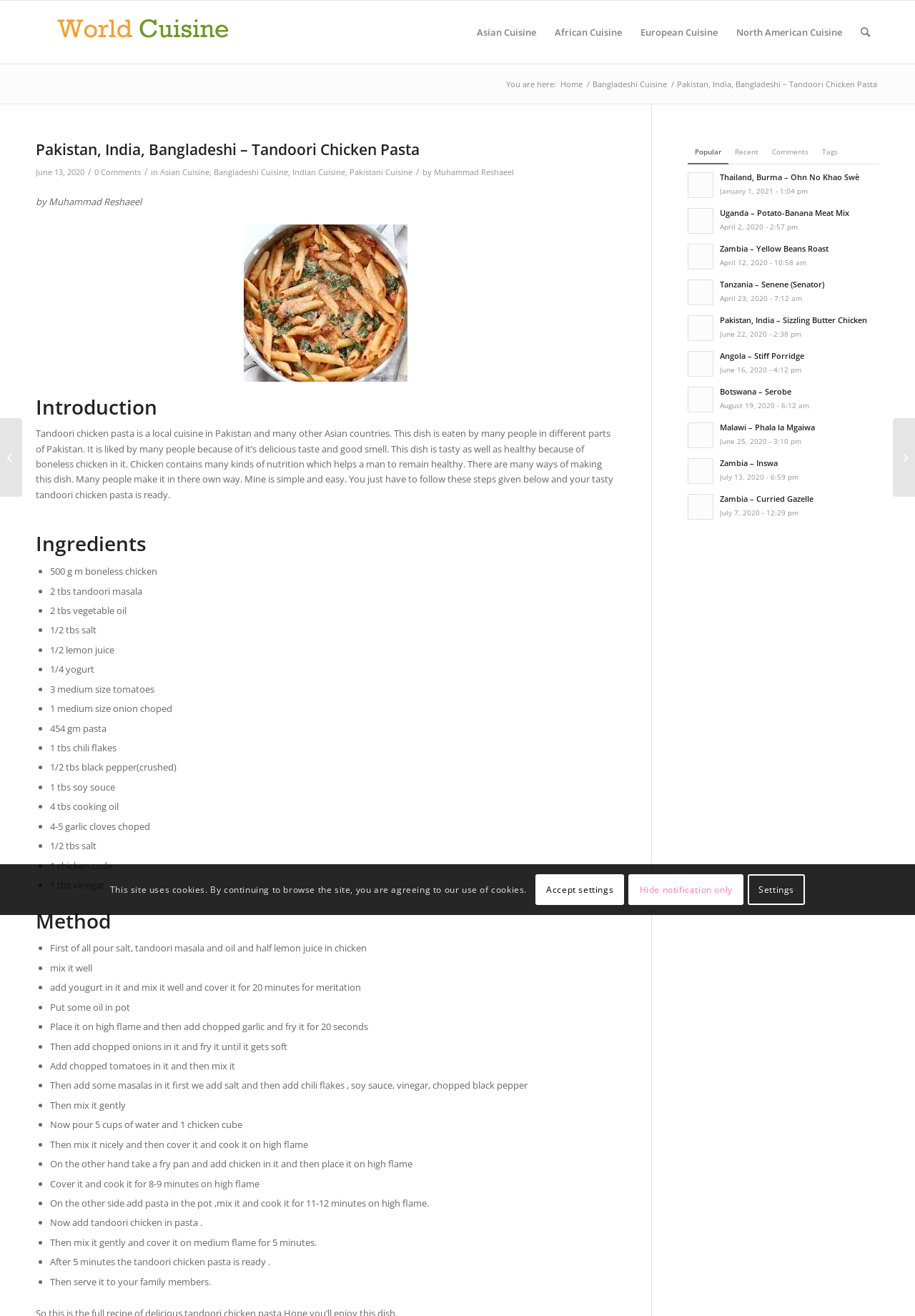What is the benefit of eating this dish?
Provide a detailed and extensive answer to the question.

The webpage mentions that this dish is not only tasty but also healthy because of the boneless chicken, which contains many kinds of nutrition that help a person remain healthy.